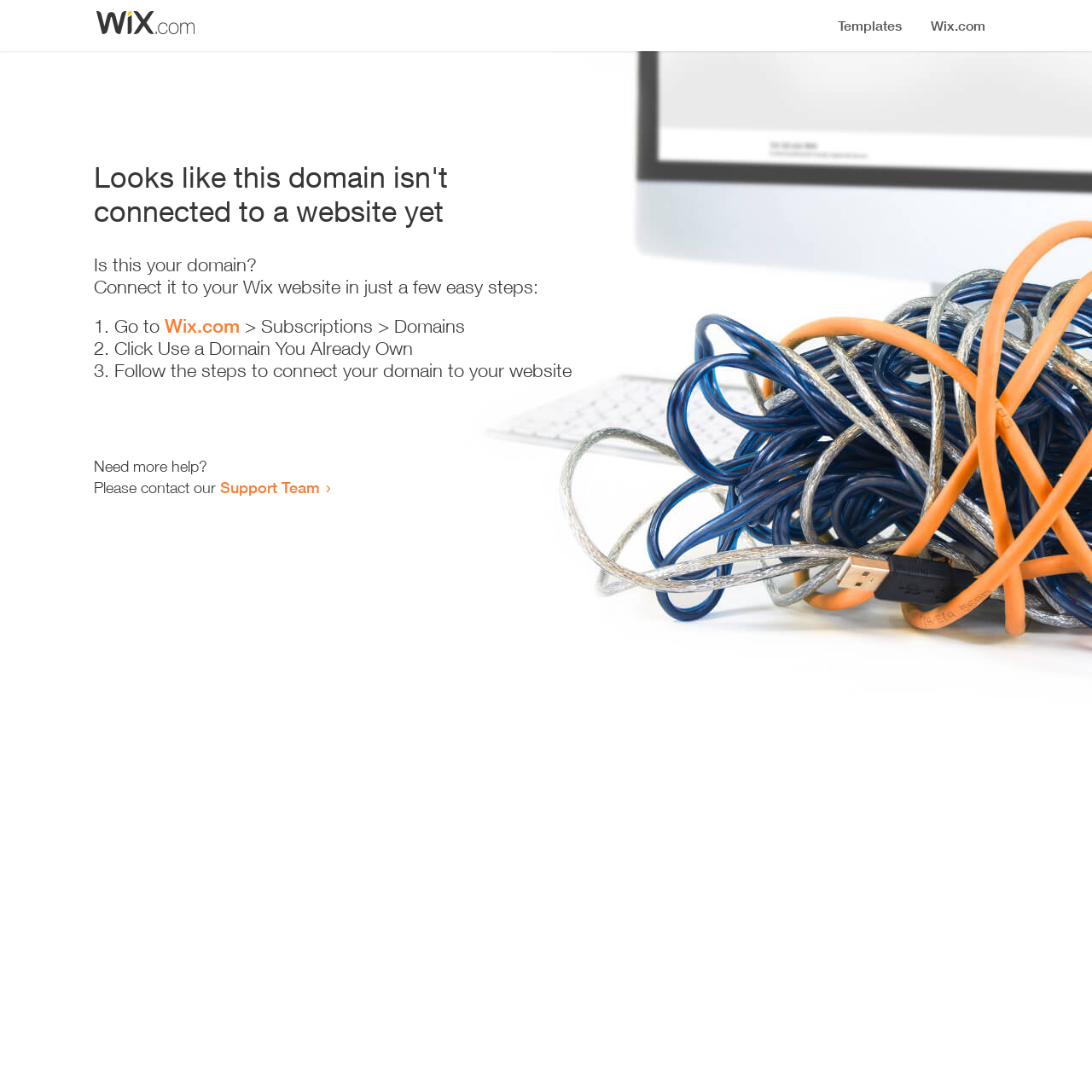Answer this question using a single word or a brief phrase:
Where should the user go to start the connection process?

Wix.com